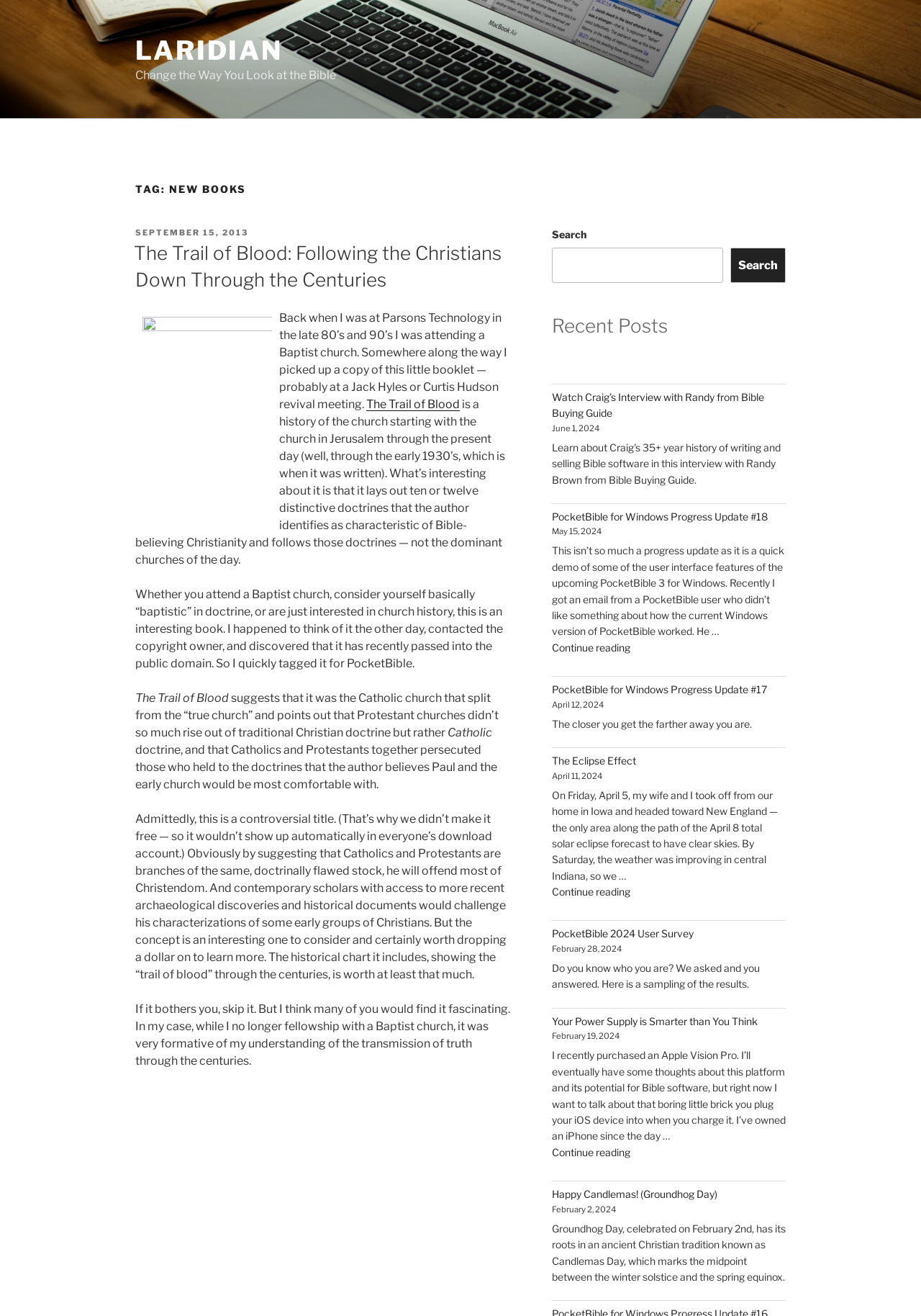What is the name of the website?
From the image, provide a succinct answer in one word or a short phrase.

Laridian